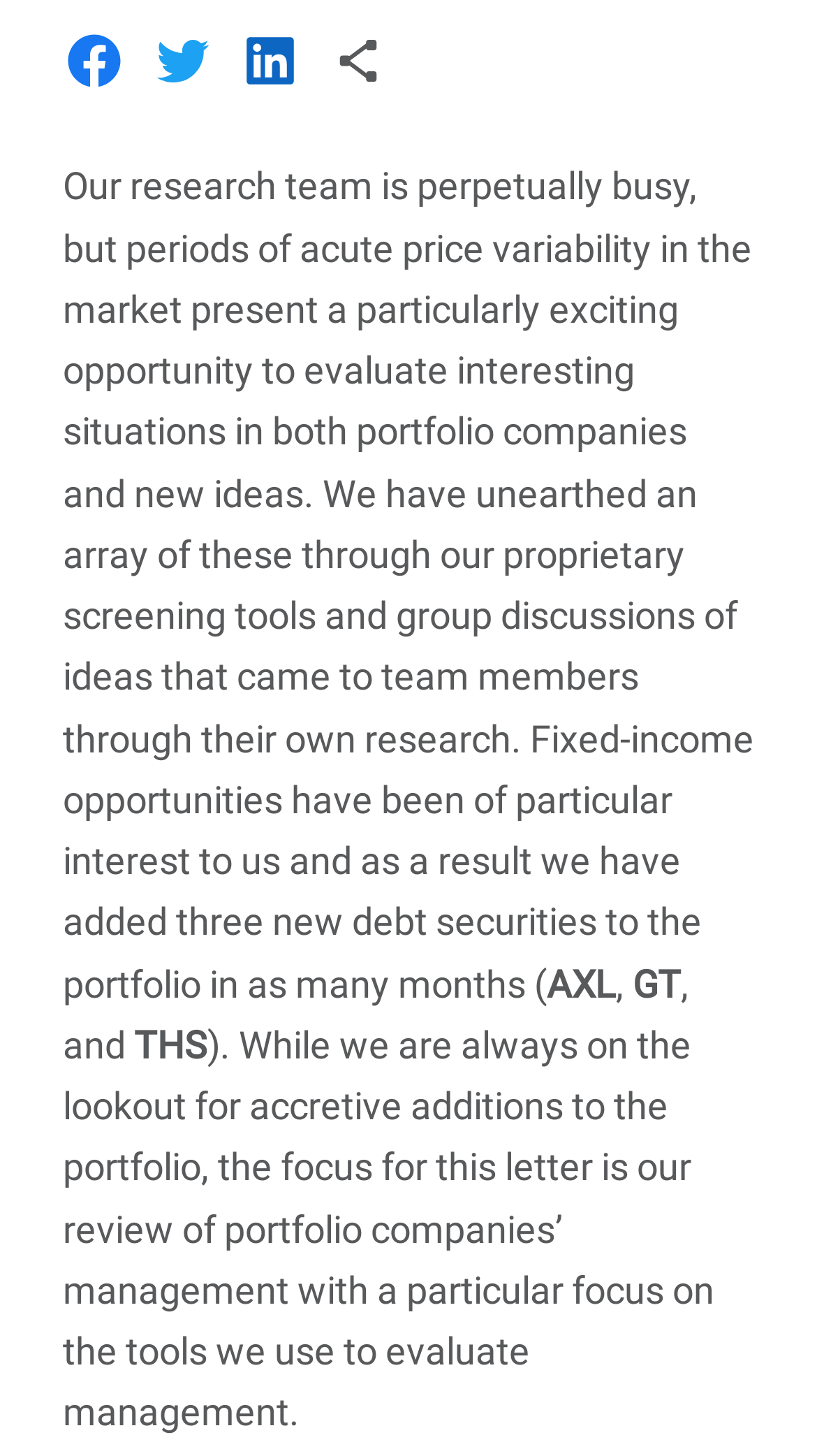Determine the bounding box coordinates for the UI element described. Format the coordinates as (top-left x, top-left y, bottom-right x, bottom-right y) and ensure all values are between 0 and 1. Element description: Share via Email

[0.4, 0.021, 0.477, 0.064]